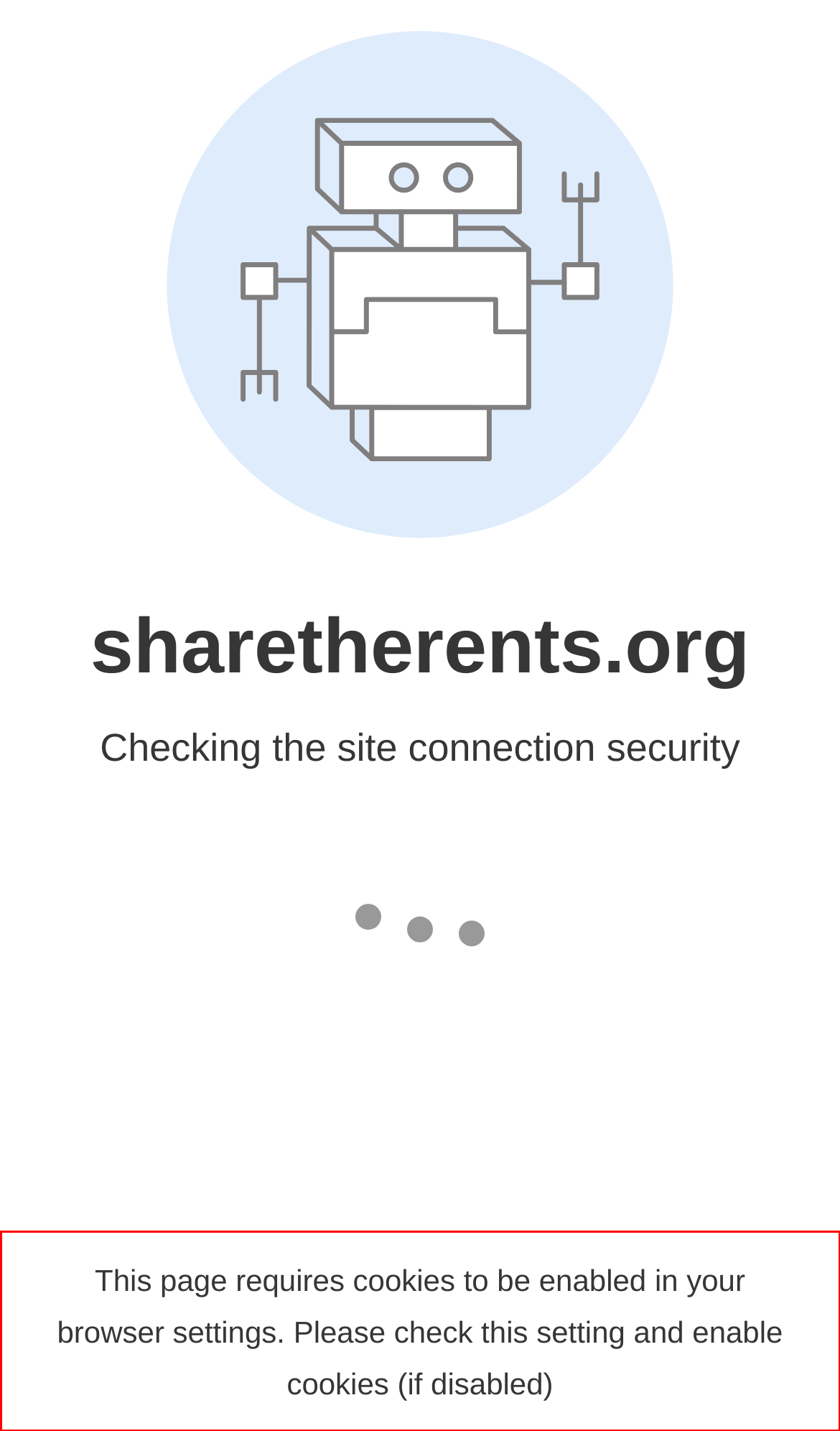Please identify and extract the text content from the UI element encased in a red bounding box on the provided webpage screenshot.

This page requires cookies to be enabled in your browser settings. Please check this setting and enable cookies (if disabled)